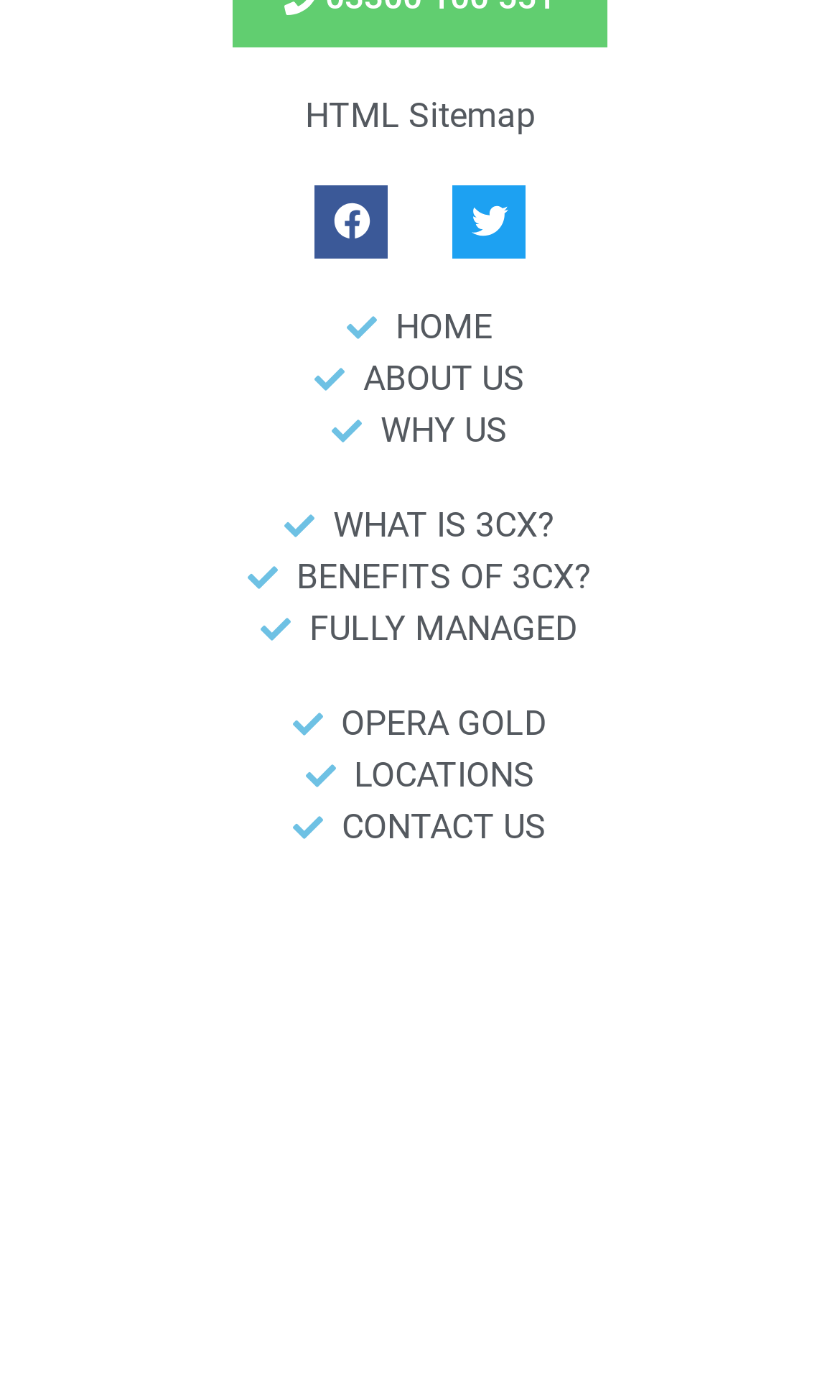How many social media links are on the webpage?
Using the image as a reference, give a one-word or short phrase answer.

2